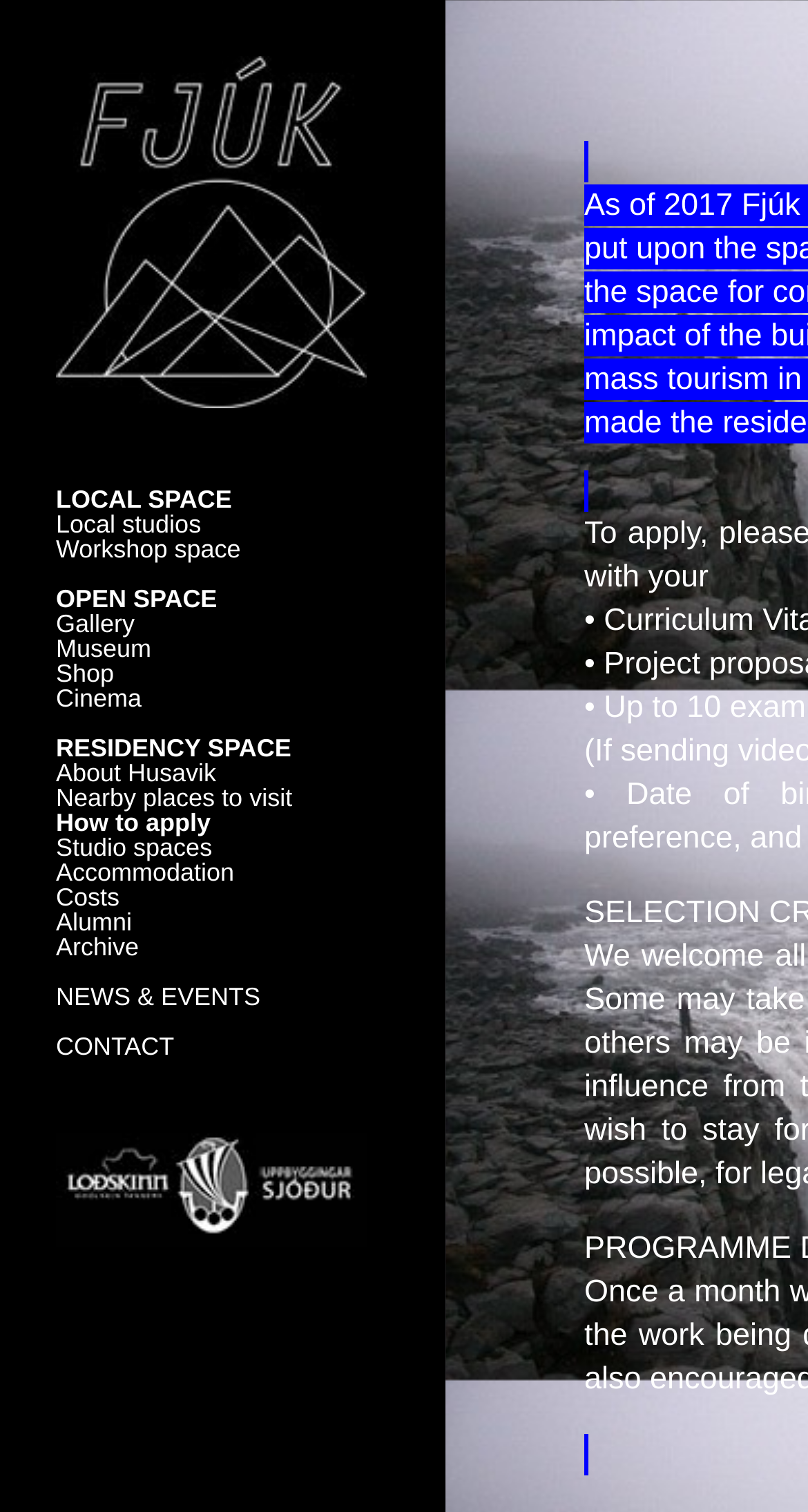Determine the coordinates of the bounding box for the clickable area needed to execute this instruction: "View The Benefits & Challenges of Wind Energy".

None